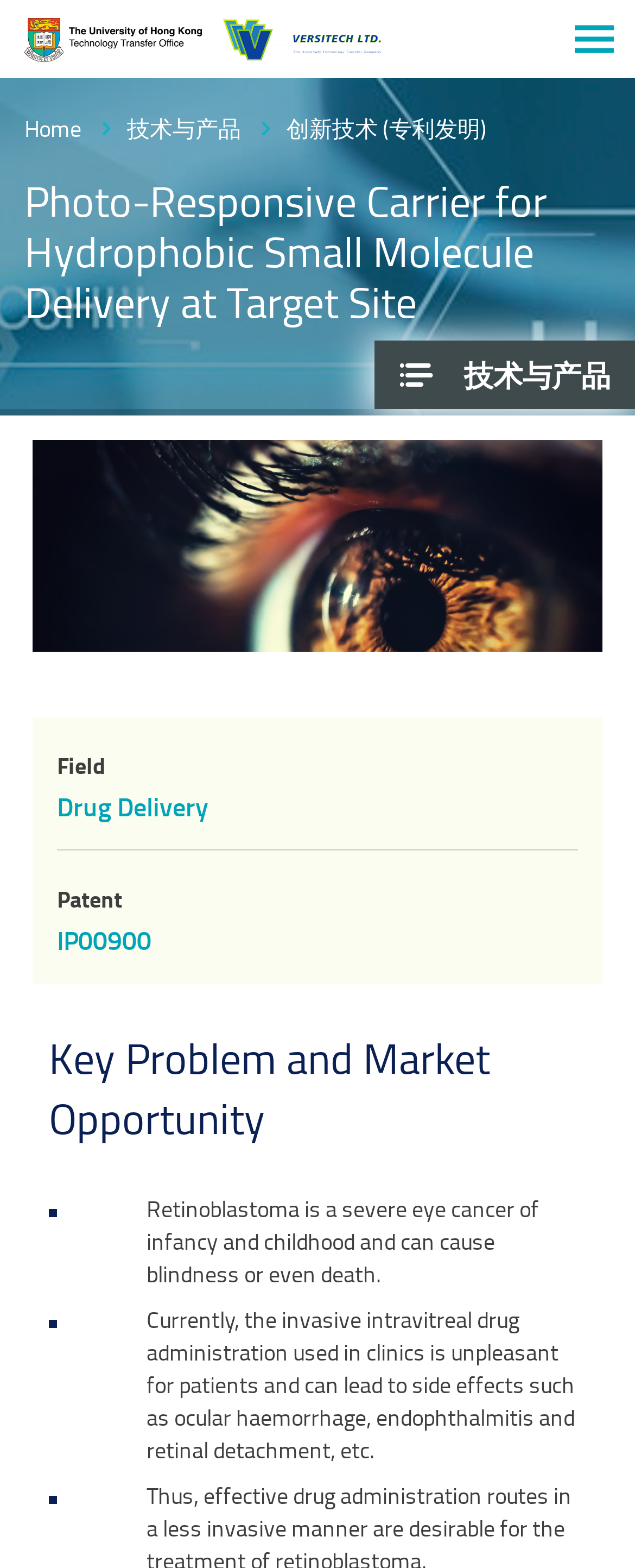Answer the question in one word or a short phrase:
What is the company associated with HKU TTO?

Versitech Ltd.